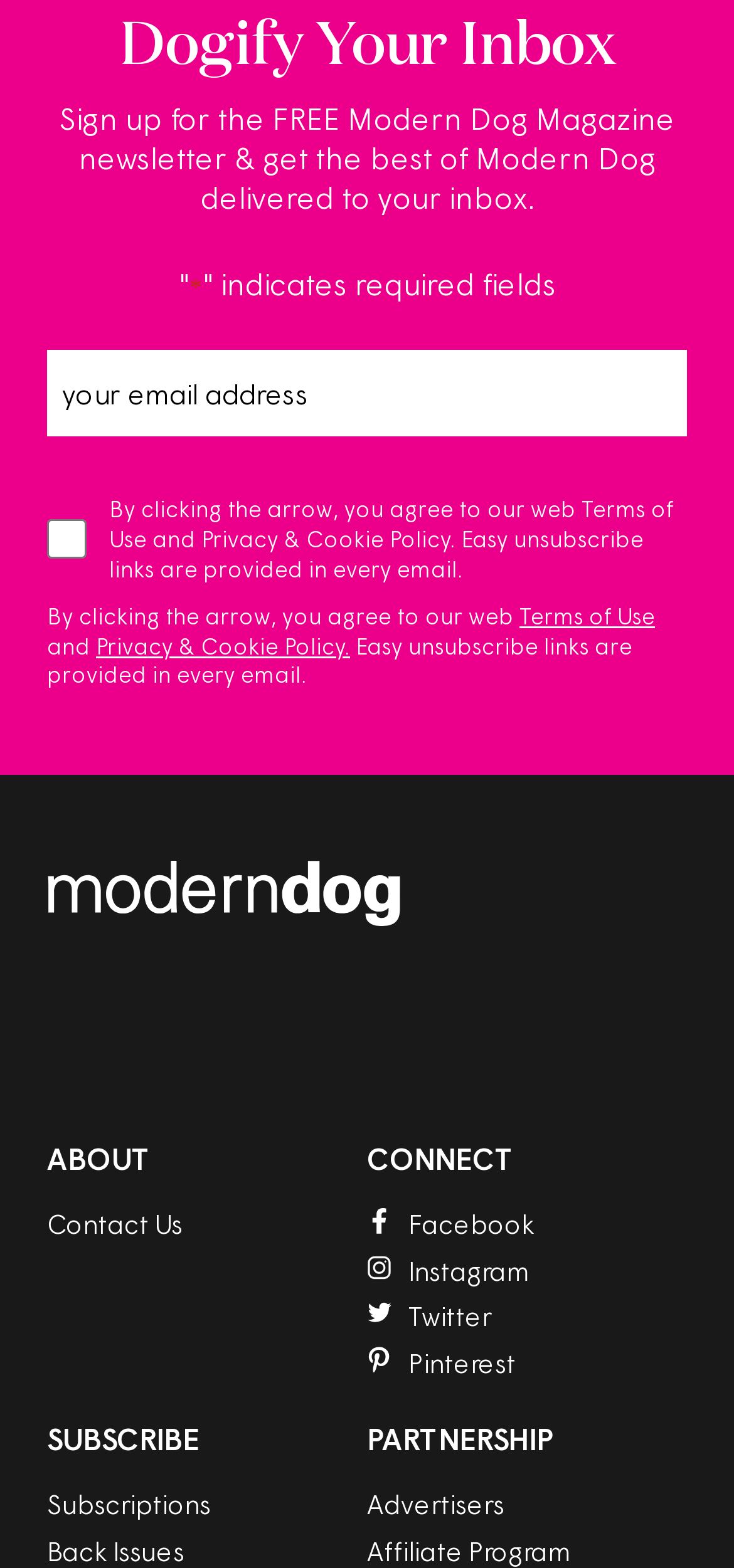Find the bounding box coordinates of the element I should click to carry out the following instruction: "Subscribe to newsletter".

[0.064, 0.949, 0.287, 0.969]